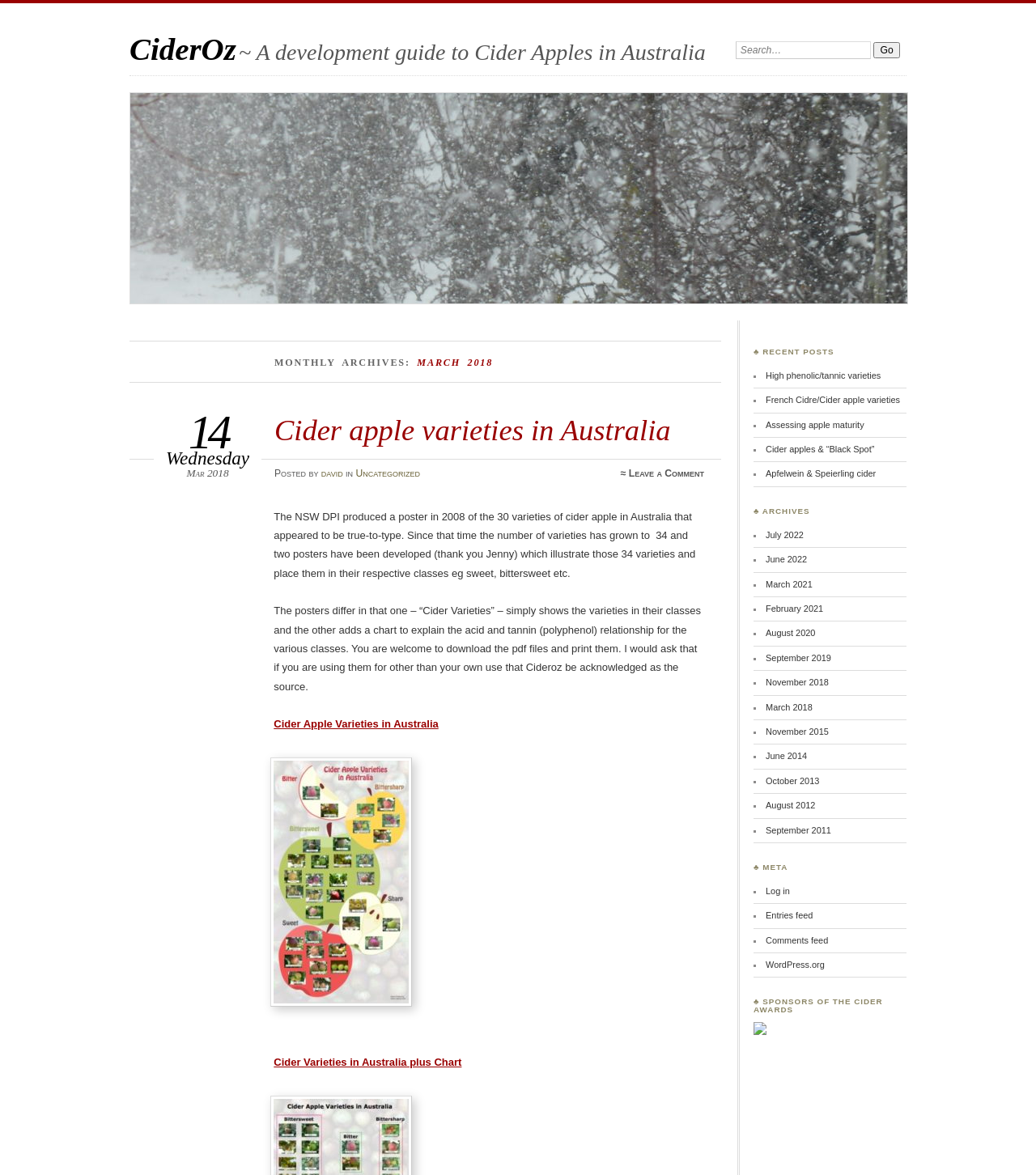Calculate the bounding box coordinates of the UI element given the description: "Apfelwein & Speierling cider".

[0.739, 0.399, 0.845, 0.407]